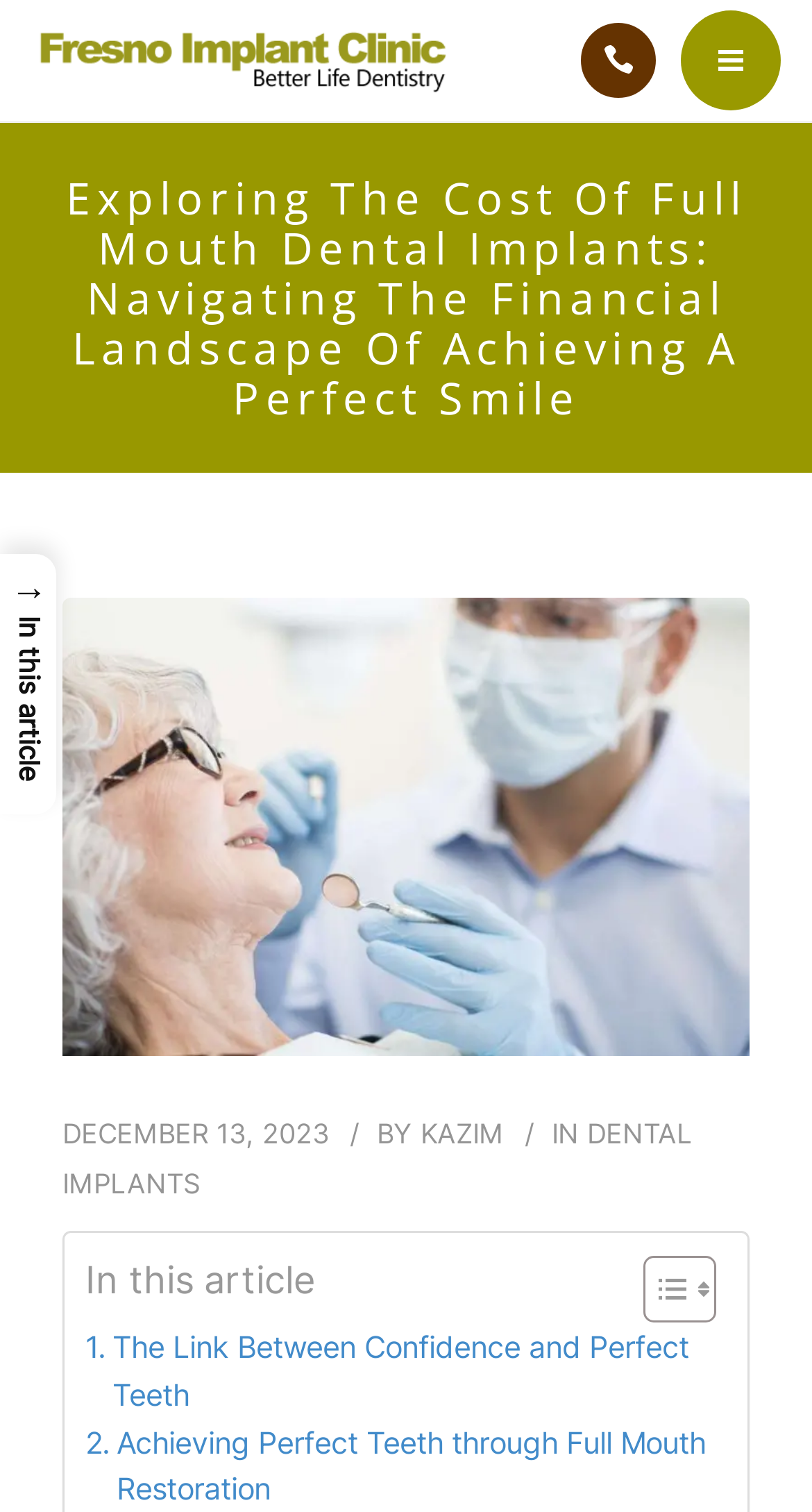Use a single word or phrase to answer the question:
Who is the author of the article?

KAZIM